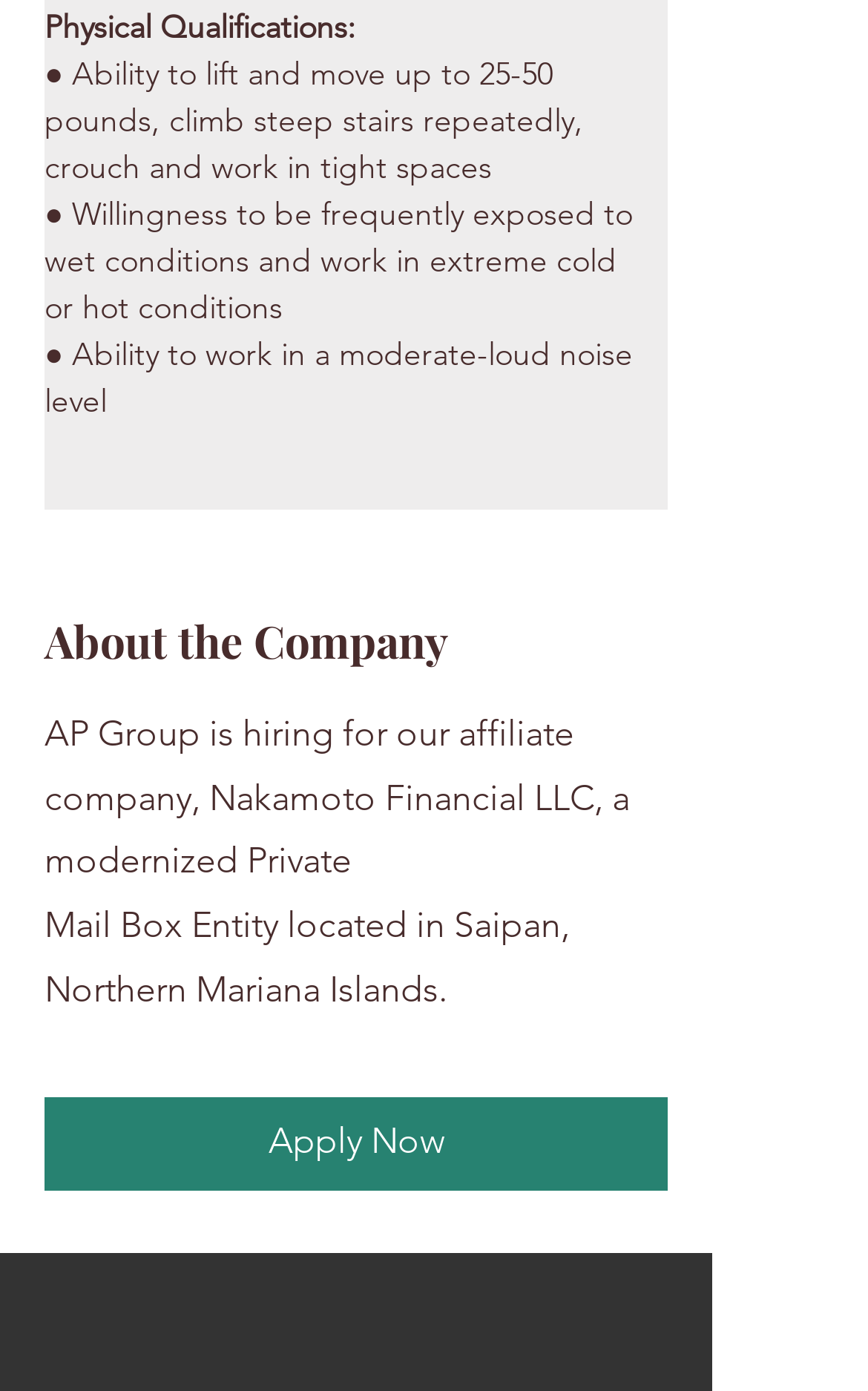How many social media links are present?
Can you offer a detailed and complete answer to this question?

The webpage has a Social Bar section with three links to social media platforms: Facebook, Linkedin, and Instagram. This information is obtained from the list element with the text 'Social Bar' and its child link elements.